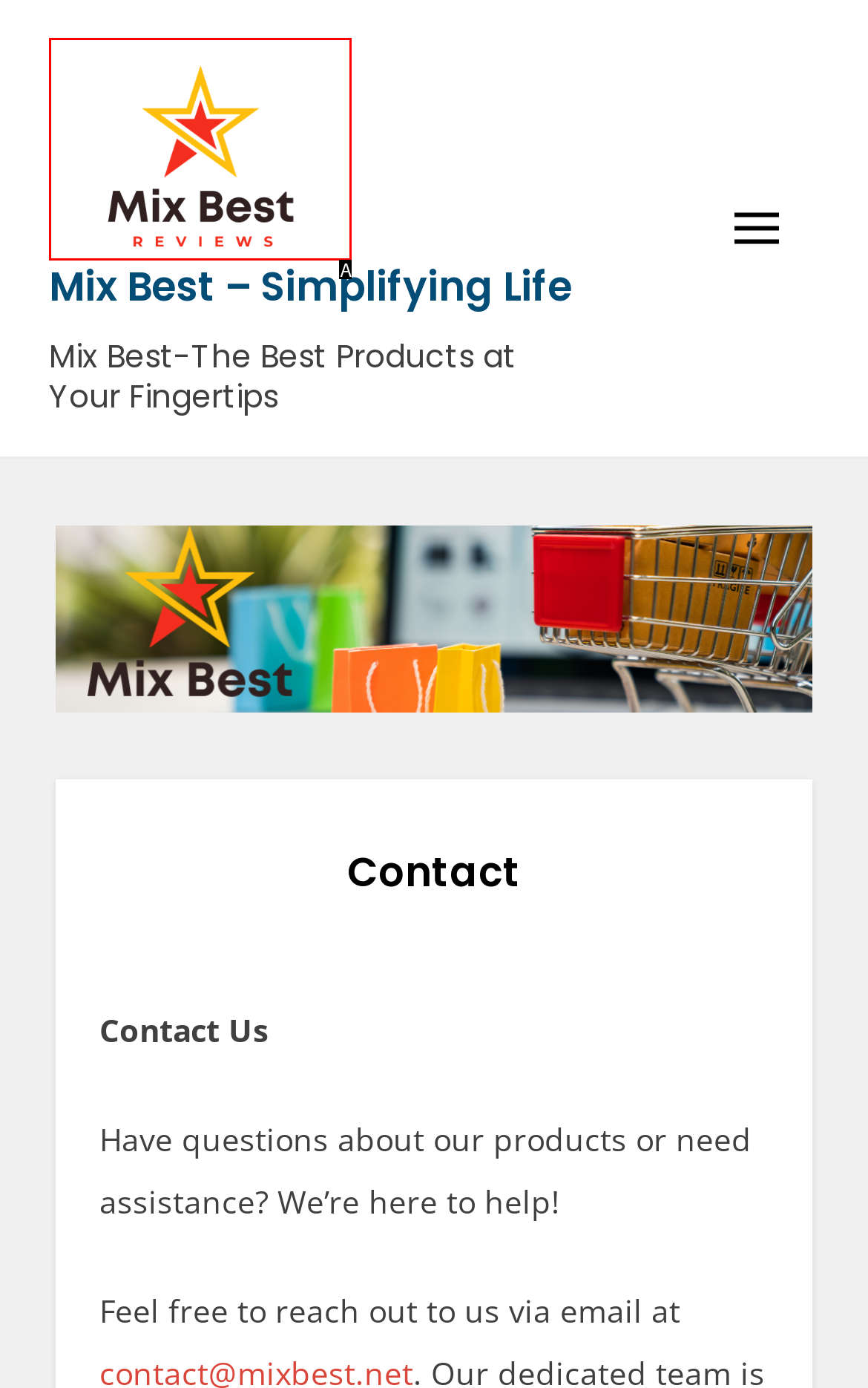Refer to the element description: alt="Mix Best Reviews" and identify the matching HTML element. State your answer with the appropriate letter.

A